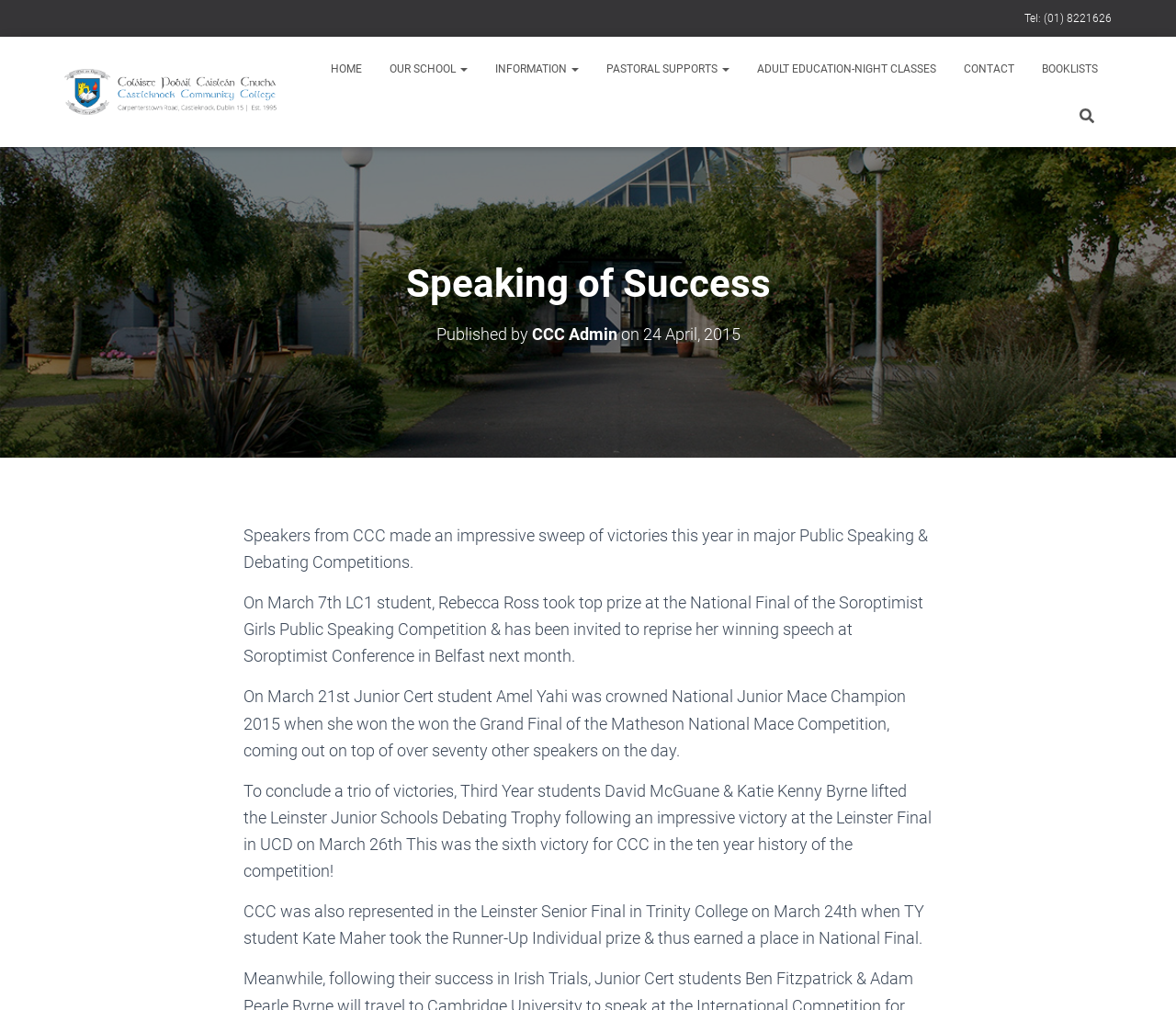Pinpoint the bounding box coordinates of the area that should be clicked to complete the following instruction: "Search for something". The coordinates must be given as four float numbers between 0 and 1, i.e., [left, top, right, bottom].

[0.906, 0.091, 0.914, 0.139]